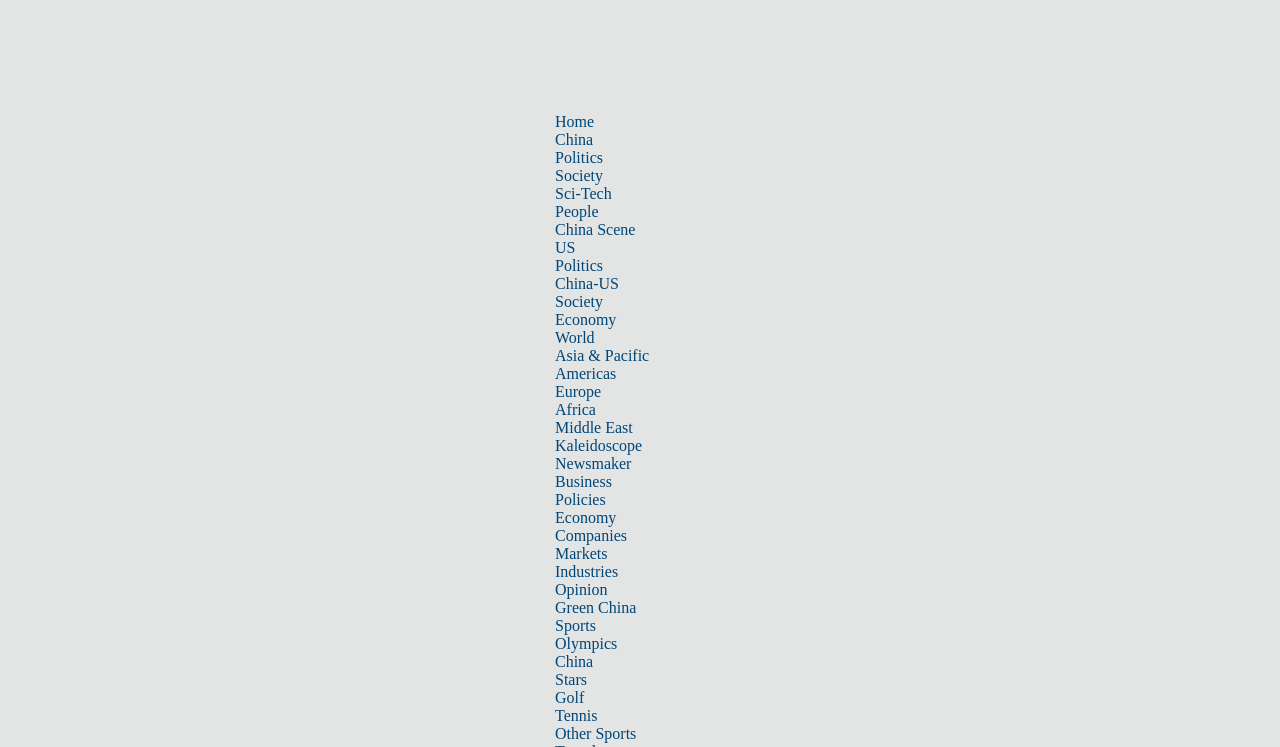Please identify the bounding box coordinates of where to click in order to follow the instruction: "Click on the 'Home' link".

[0.434, 0.151, 0.464, 0.174]